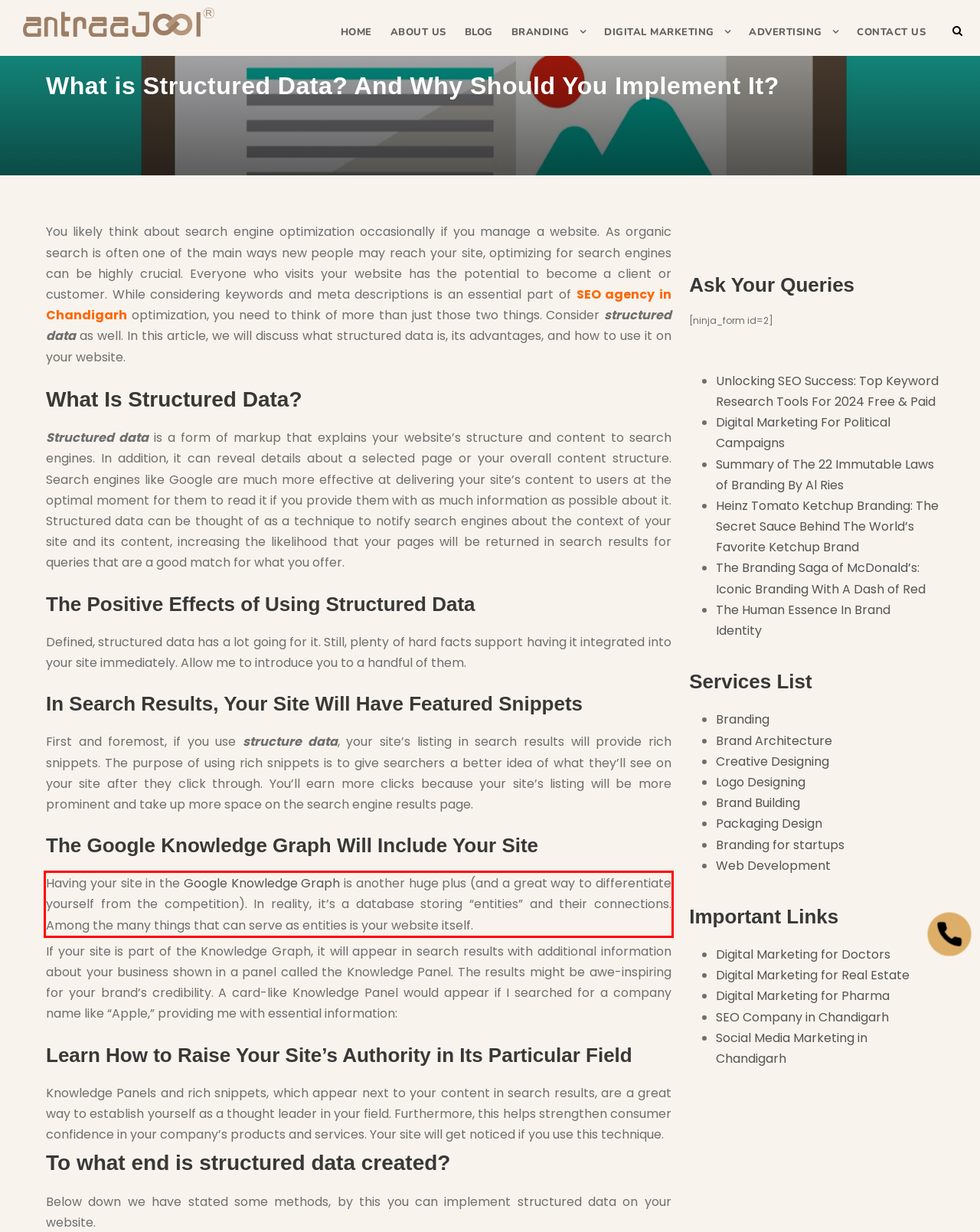Using the provided screenshot of a webpage, recognize and generate the text found within the red rectangle bounding box.

Having your site in the Google Knowledge Graph is another huge plus (and a great way to differentiate yourself from the competition). In reality, it’s a database storing “entities” and their connections. Among the many things that can serve as entities is your website itself.